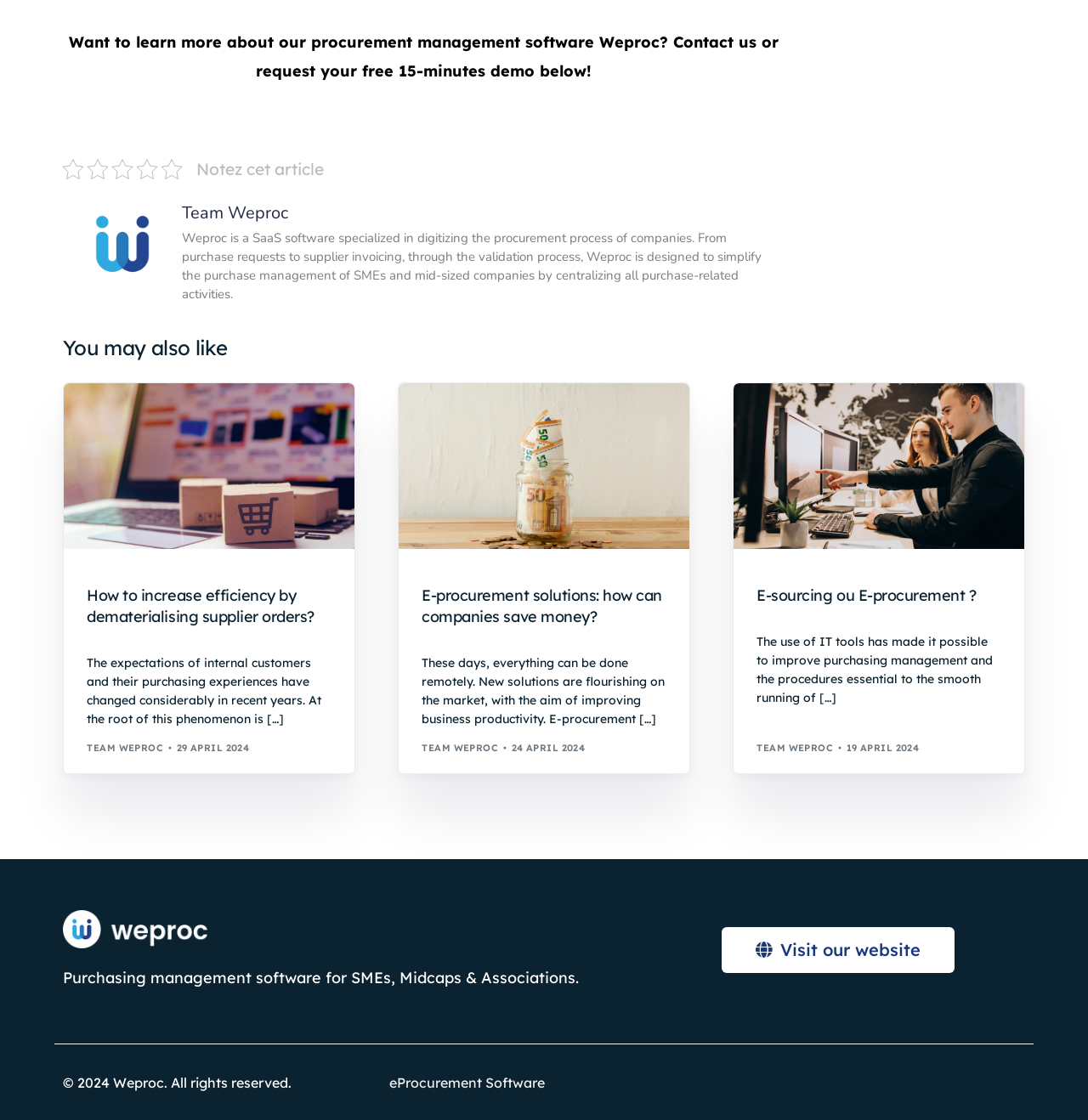Please specify the bounding box coordinates of the clickable region necessary for completing the following instruction: "Click Email Enquiry". The coordinates must consist of four float numbers between 0 and 1, i.e., [left, top, right, bottom].

None